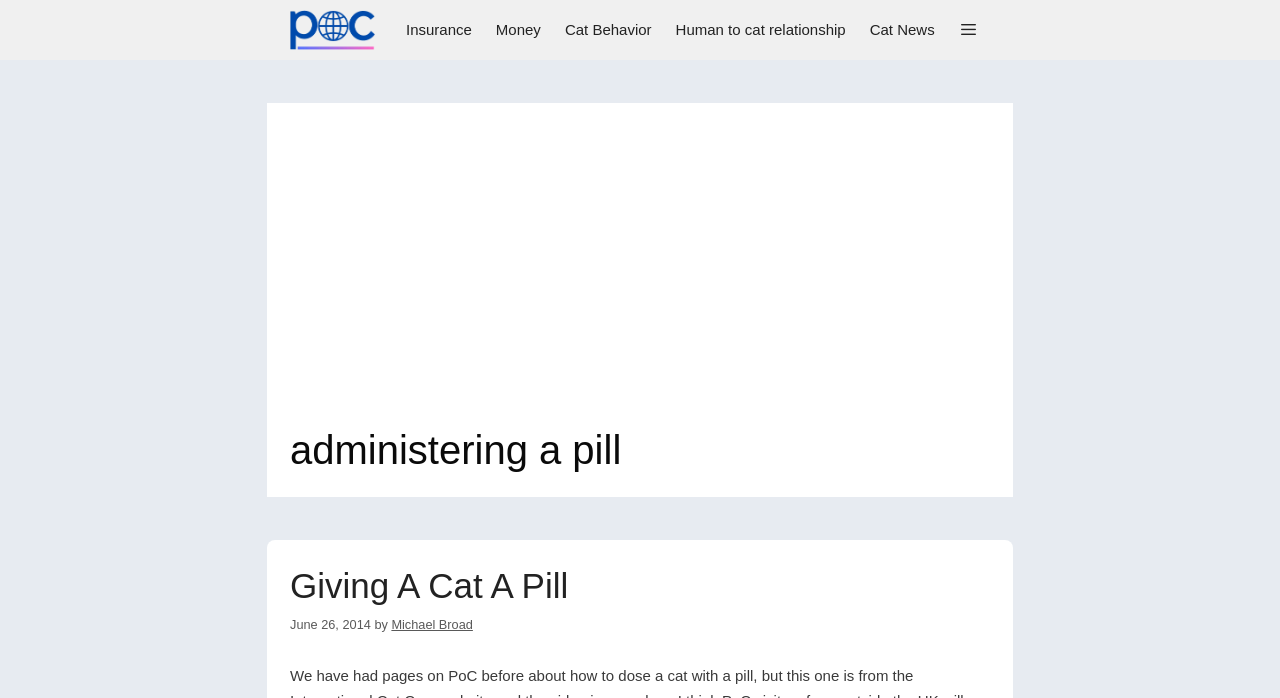Can you specify the bounding box coordinates for the region that should be clicked to fulfill this instruction: "visit Cat News".

[0.67, 0.0, 0.74, 0.086]